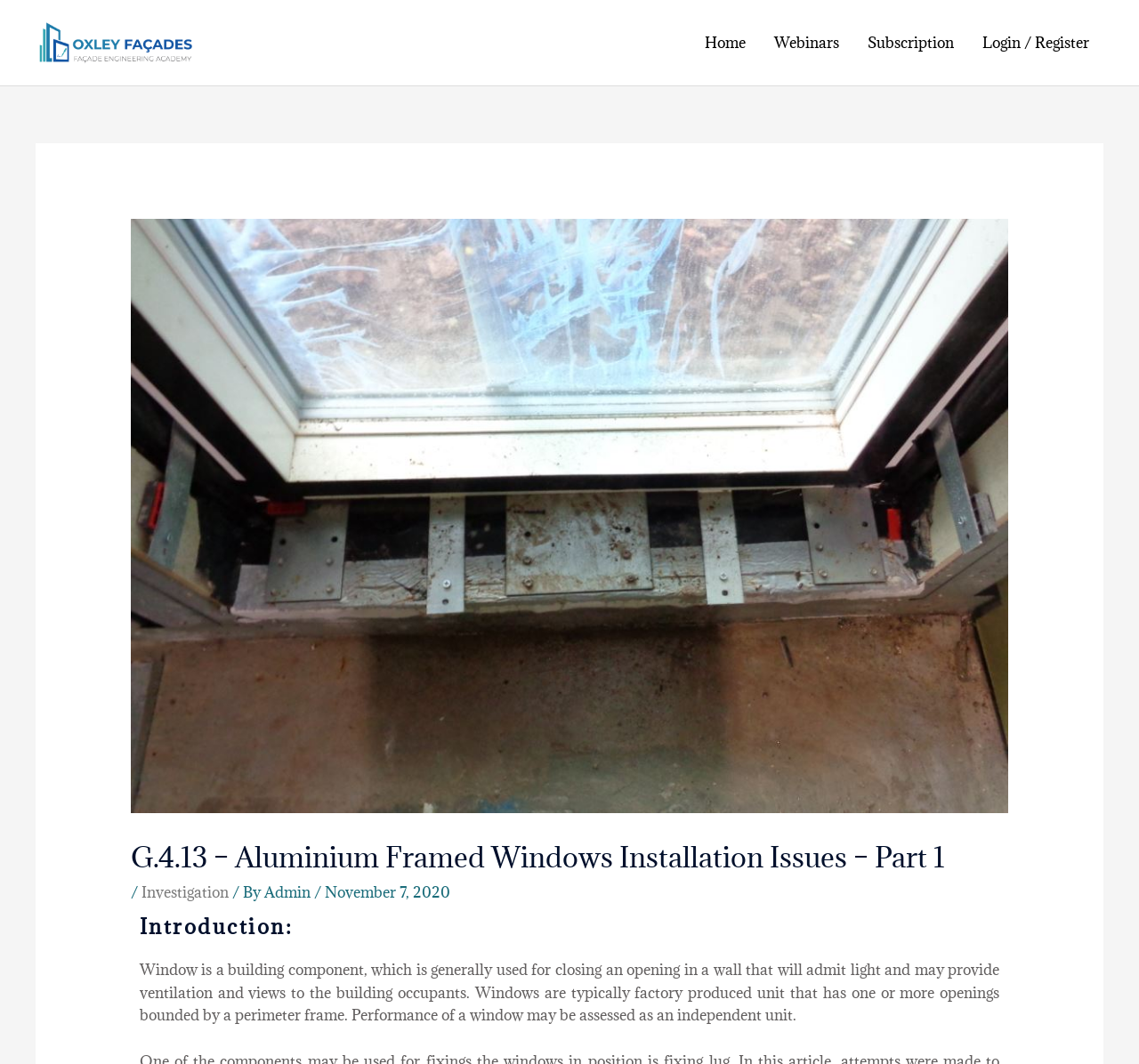Determine the bounding box for the UI element that matches this description: "Login / Register".

[0.85, 0.013, 0.969, 0.067]